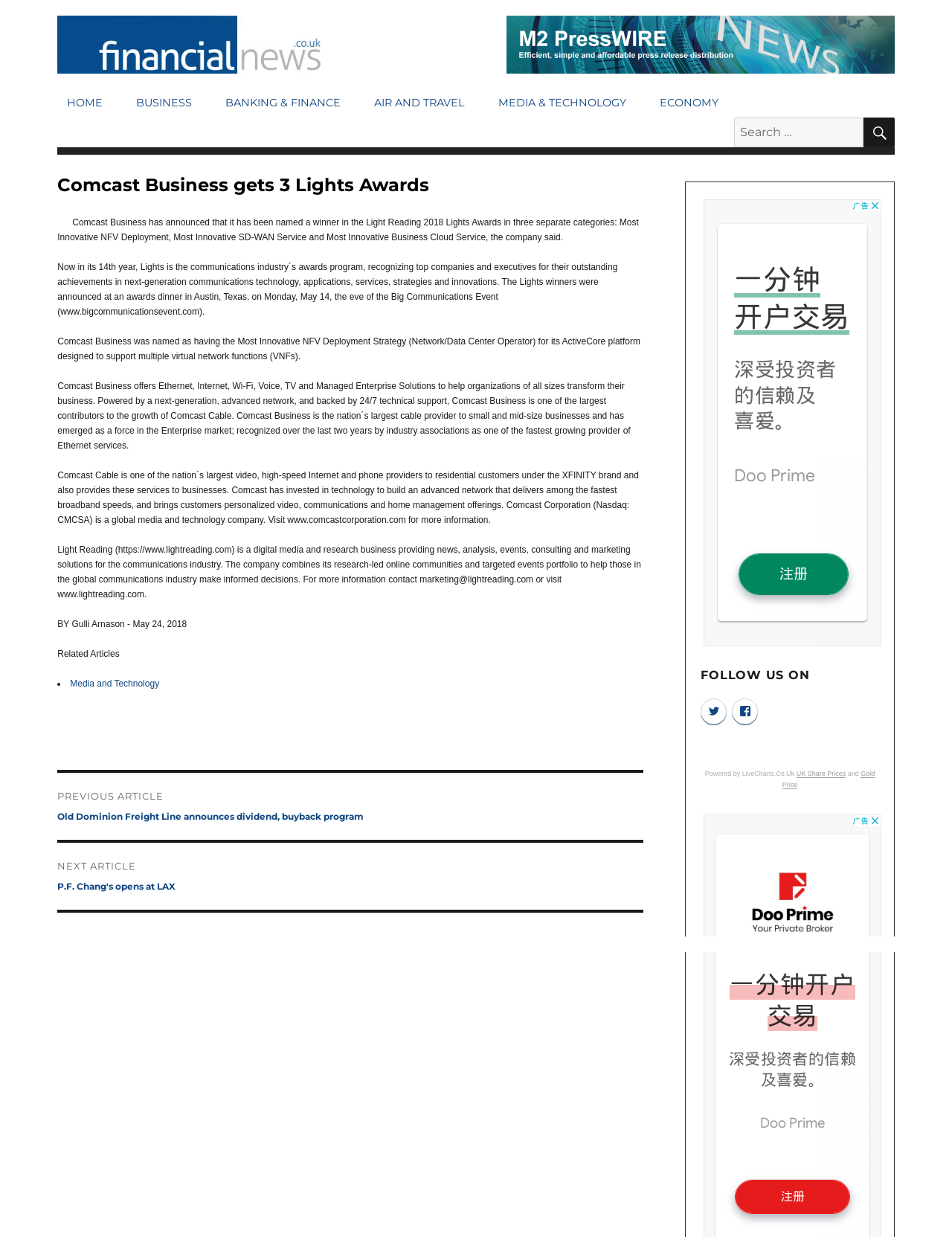Please find the bounding box coordinates of the element that you should click to achieve the following instruction: "Go to HOME page". The coordinates should be presented as four float numbers between 0 and 1: [left, top, right, bottom].

[0.06, 0.072, 0.118, 0.095]